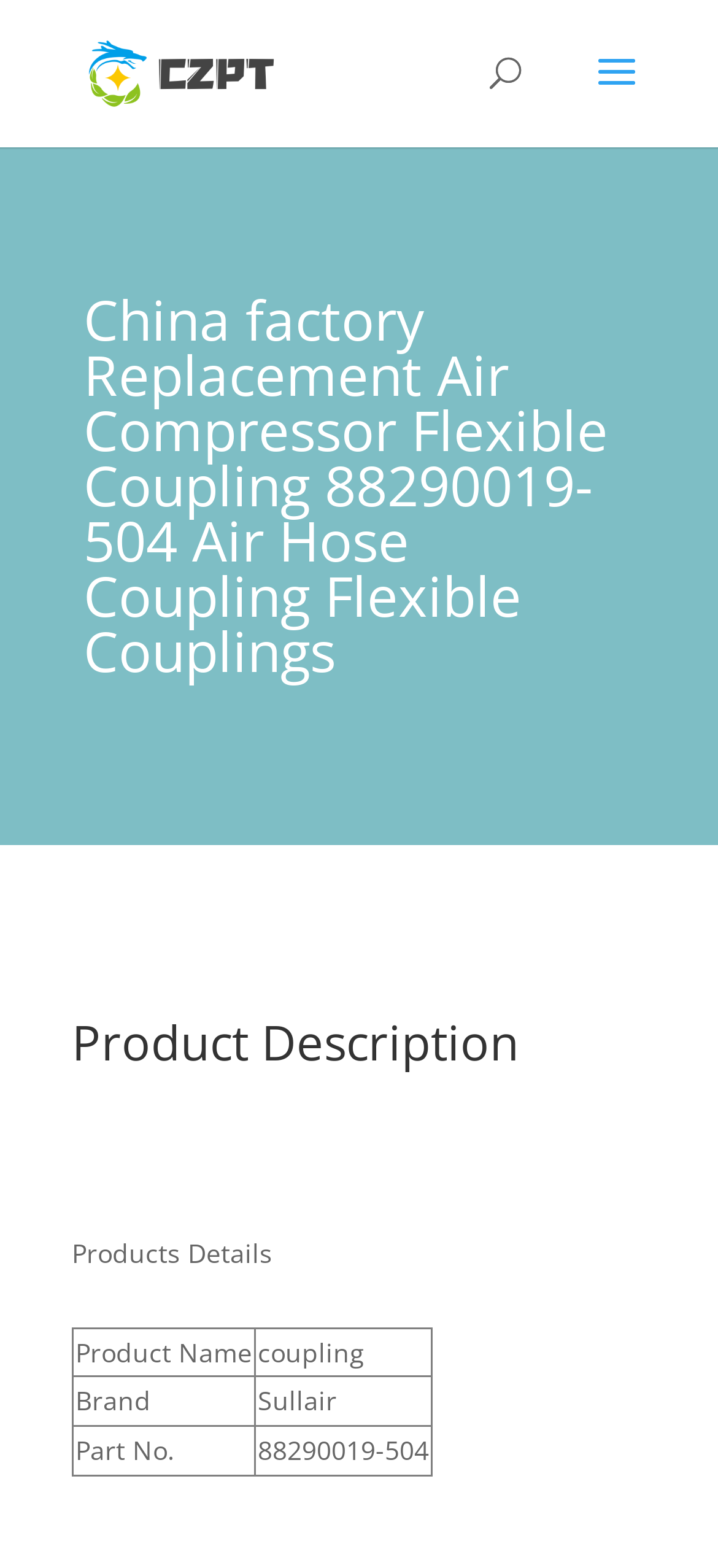What is the part number of the product?
Based on the image, answer the question with as much detail as possible.

I found the part number by examining the table with product details, where the third row has a column labeled 'Part No.' and the corresponding value is '88290019-504'.